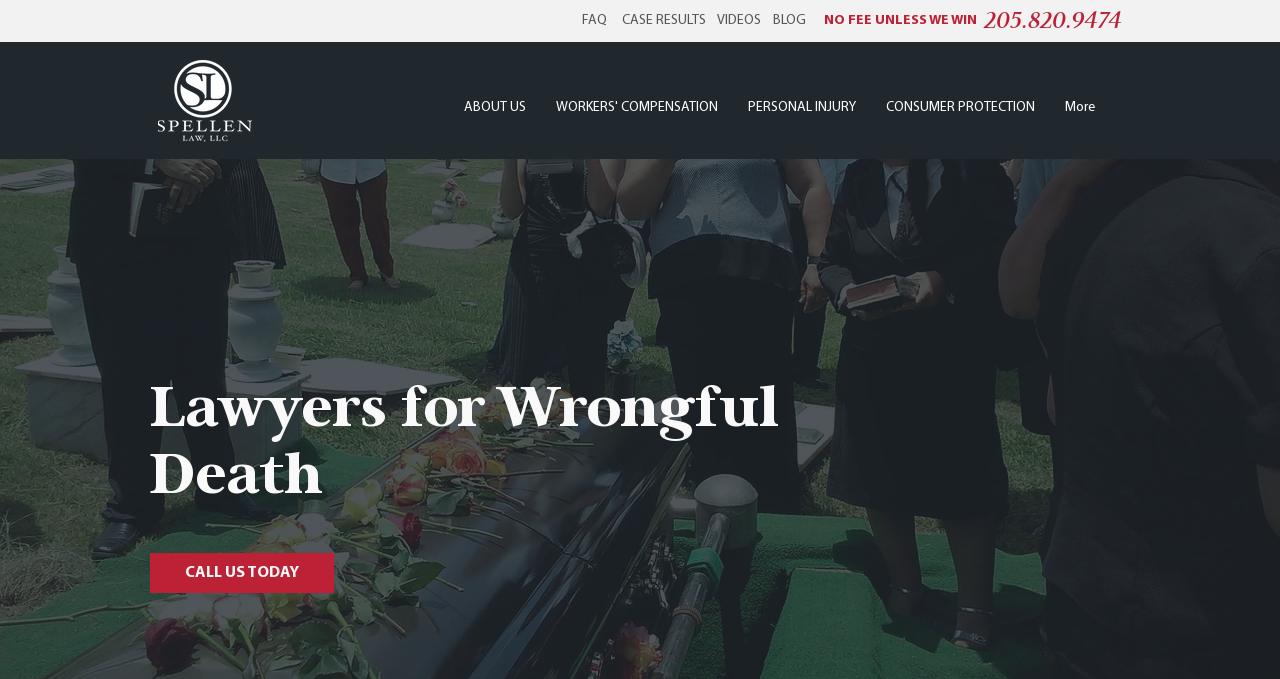Locate the bounding box coordinates of the element that needs to be clicked to carry out the instruction: "click on 'uSis'". The coordinates should be given as four float numbers ranging from 0 to 1, i.e., [left, top, right, bottom].

None